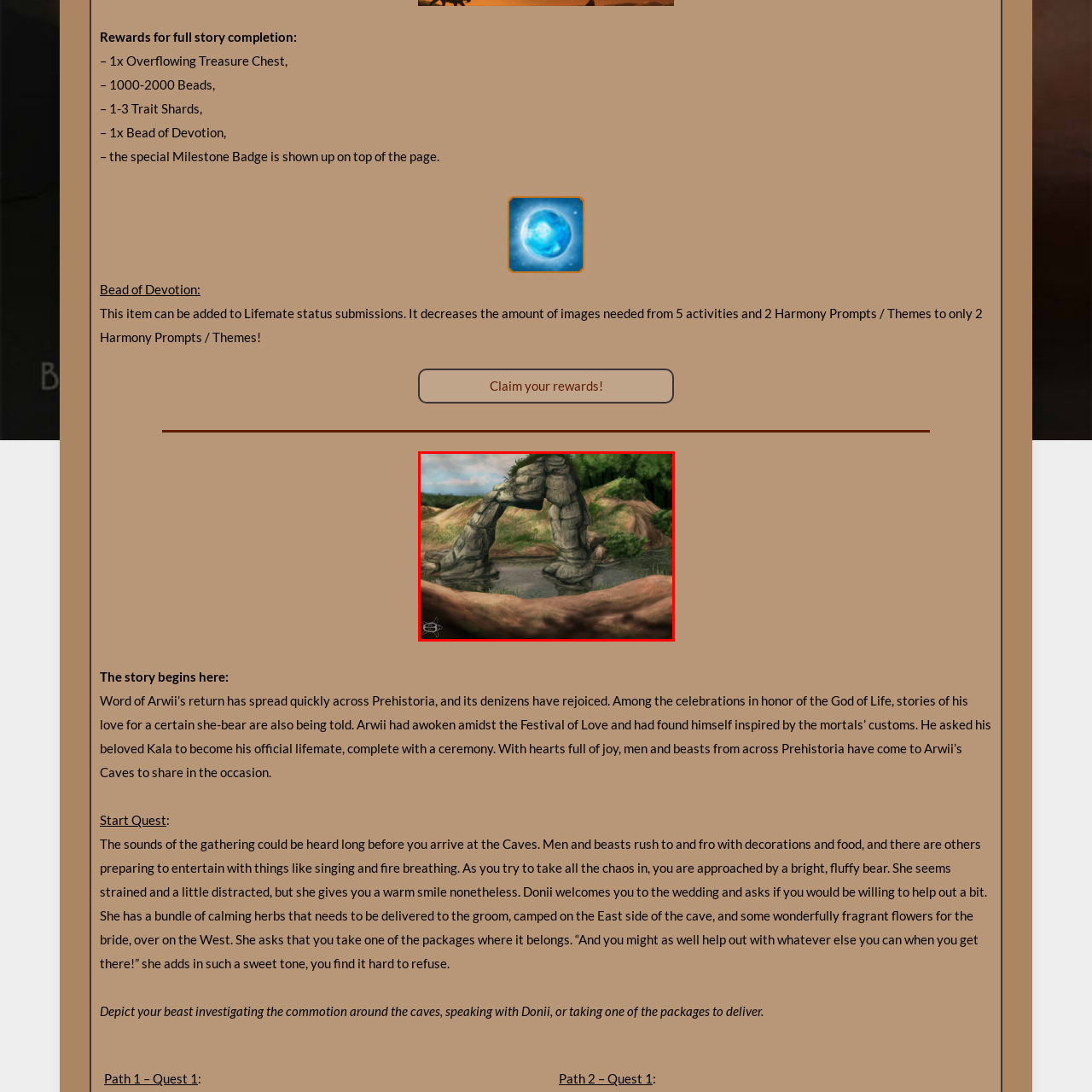Is the rock formation man-made?
Observe the image inside the red bounding box carefully and formulate a detailed answer based on what you can infer from the visual content.

The caption describes the rock formation as a 'natural rock formation' and emphasizes its 'earthy tones and textured surfaces', suggesting that it is a natural, geological feature rather than a man-made structure.